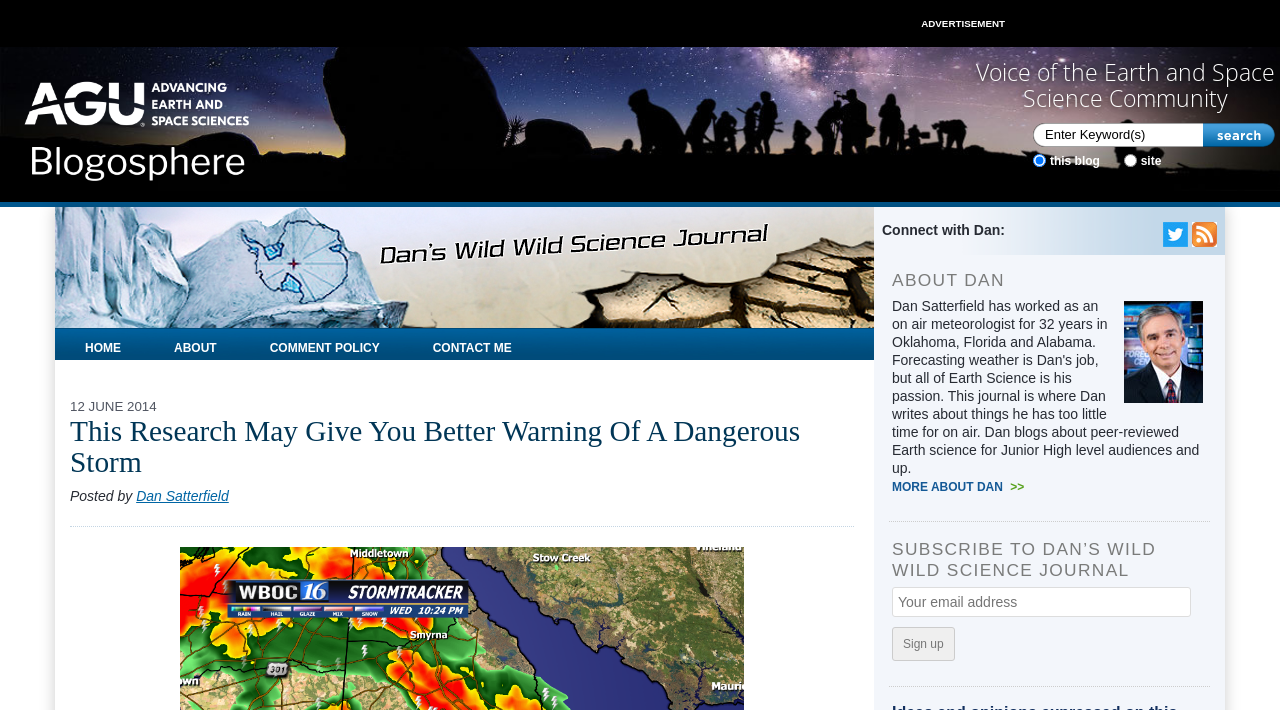Ascertain the bounding box coordinates for the UI element detailed here: "title="Home"". The coordinates should be provided as [left, top, right, bottom] with each value being a float between 0 and 1.

[0.004, 0.292, 0.209, 0.314]